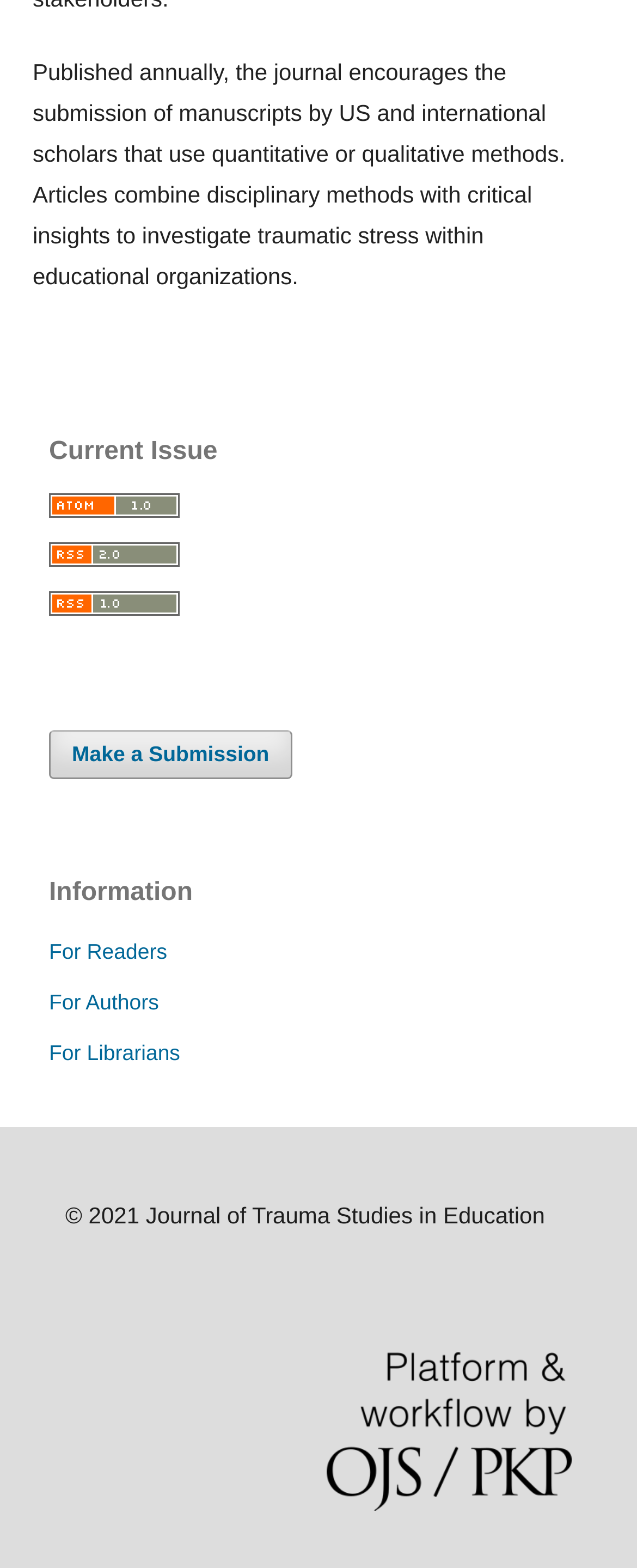How many RSS feed options are available?
Refer to the screenshot and answer in one word or phrase.

3